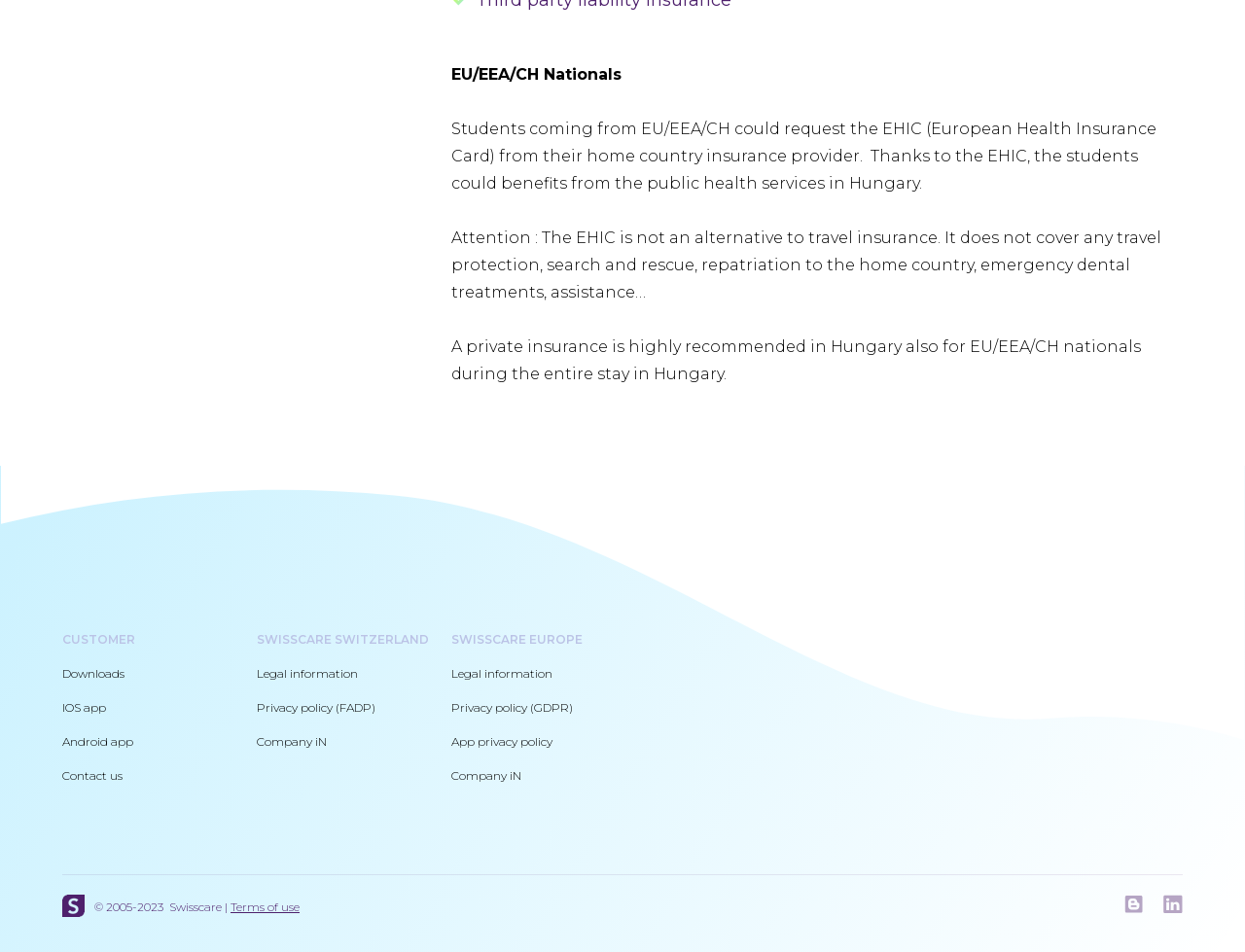Can you give a comprehensive explanation to the question given the content of the image?
What is recommended for EU/EEA/CH nationals in Hungary?

According to the webpage, EU/EEA/CH nationals are advised to have a private insurance in Hungary, in addition to the EHIC, as it does not cover travel protection, search and rescue, repatriation, emergency dental treatments, and assistance.